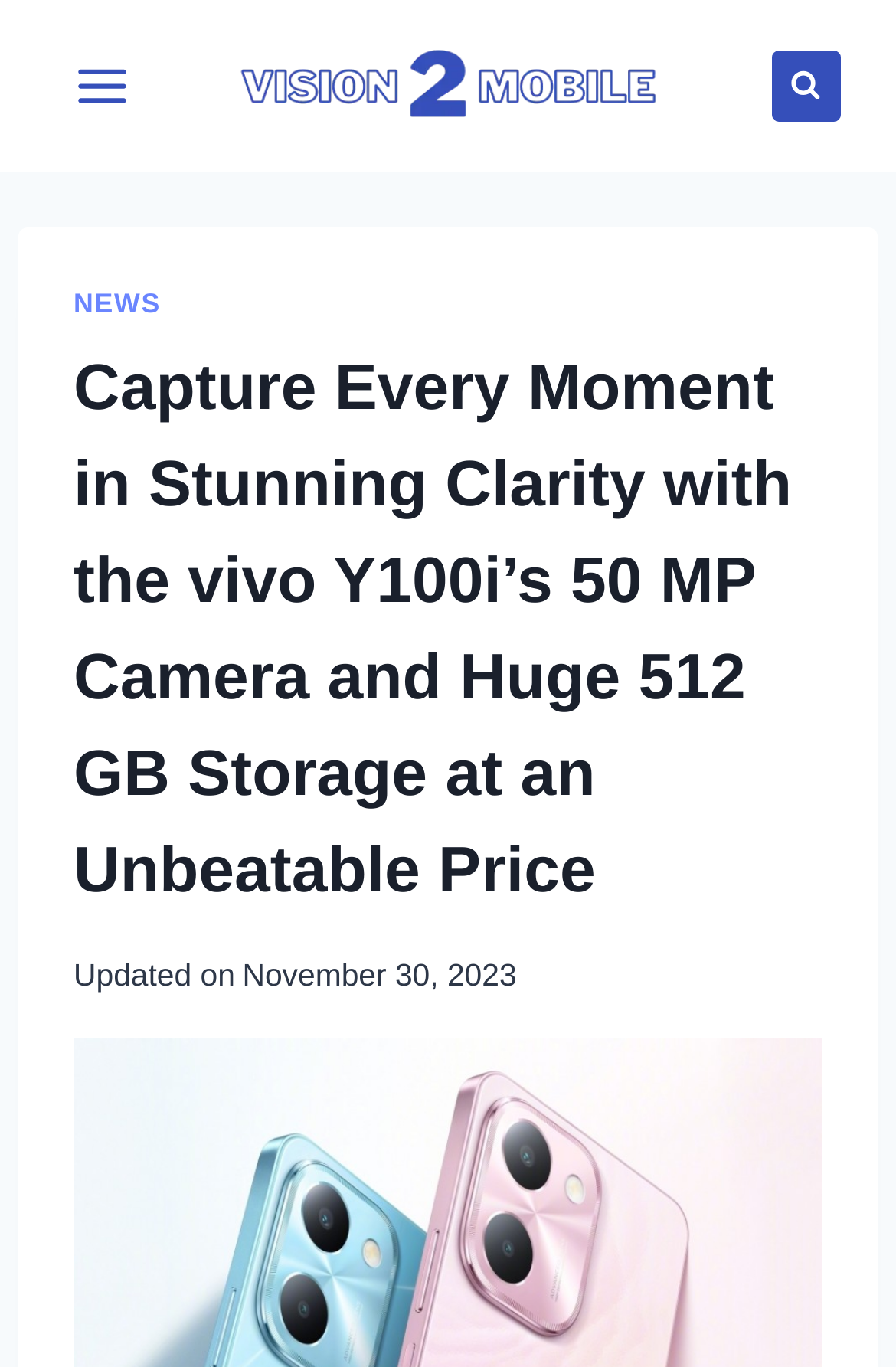Locate the bounding box of the UI element with the following description: "alt="Vision2mobile Logo"".

[0.264, 0.033, 0.736, 0.093]